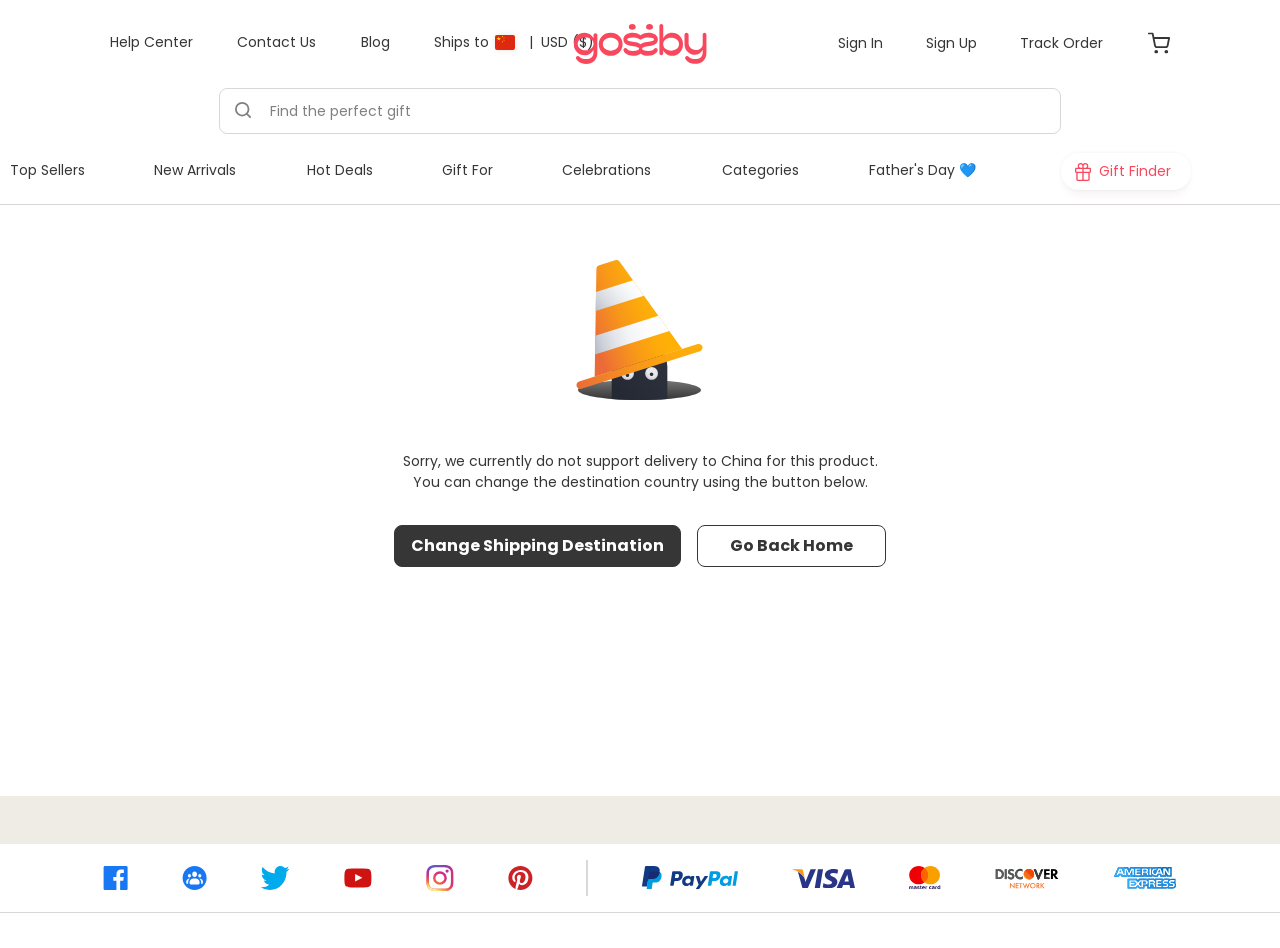Determine the bounding box coordinates for the area that needs to be clicked to fulfill this task: "Sign in to your account". The coordinates must be given as four float numbers between 0 and 1, i.e., [left, top, right, bottom].

[0.655, 0.034, 0.692, 0.056]